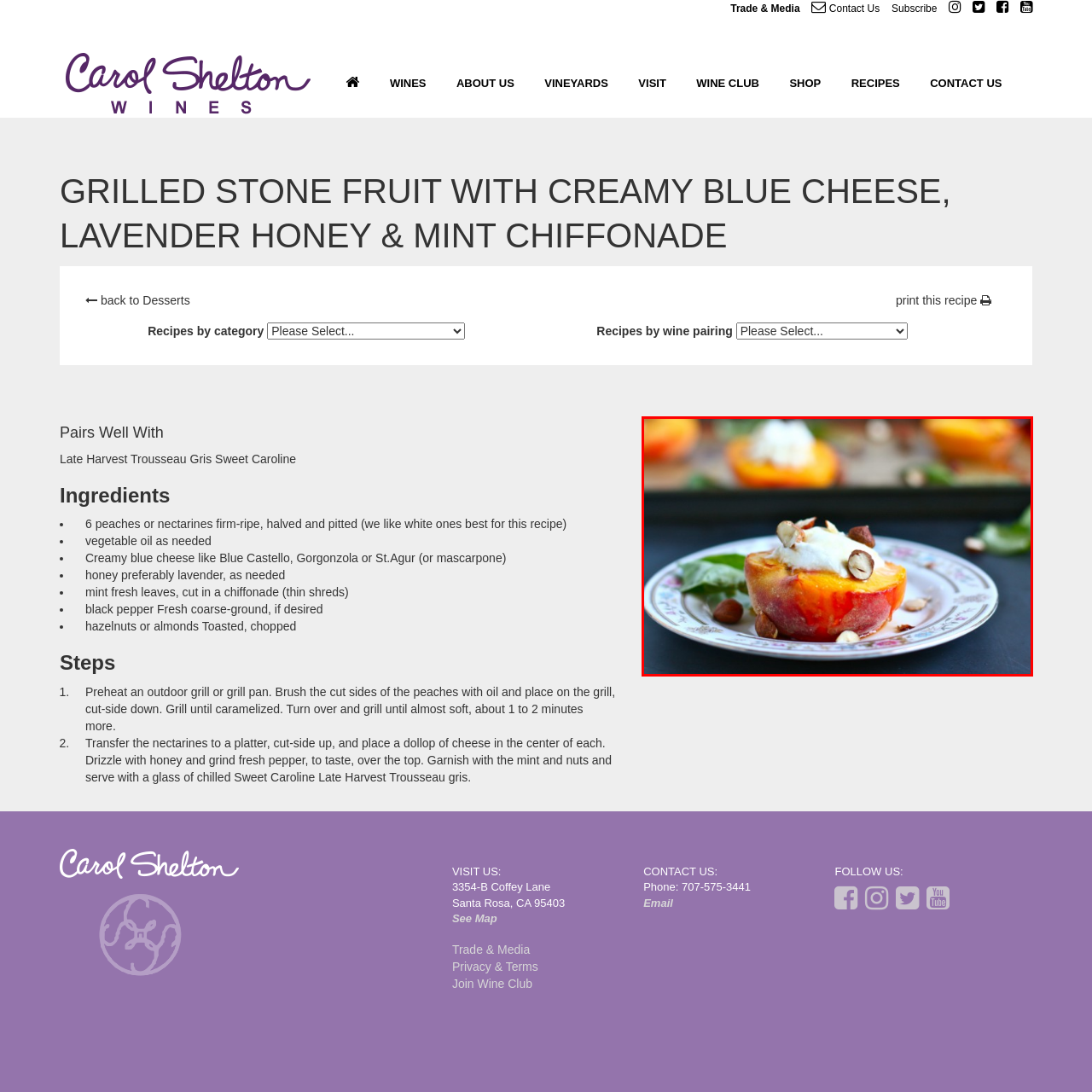Take a close look at the image marked with a red boundary and thoroughly answer the ensuing question using the information observed in the image:
What type of wine is recommended to pair with this dish?

The caption suggests that this dish is perfect to enjoy alongside a glass of sweet wine, specifically Late Harvest Trousseau Gris, which implies that the wine's sweetness complements the flavors of the grilled peaches and blue cheese.